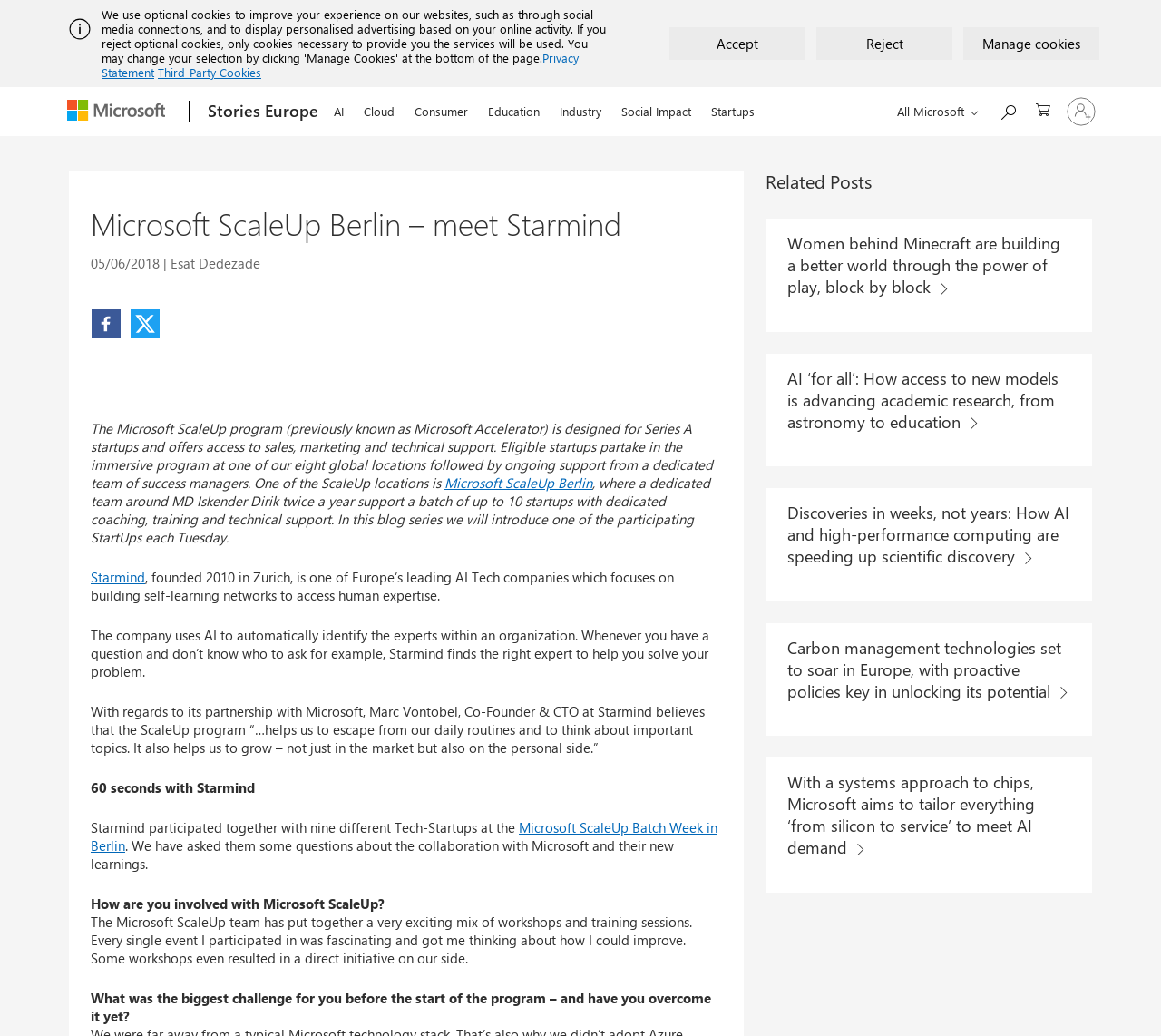Please determine the bounding box coordinates of the element to click on in order to accomplish the following task: "click the link to Najlepsze Kasyna On-line W Polsce". Ensure the coordinates are four float numbers ranging from 0 to 1, i.e., [left, top, right, bottom].

None